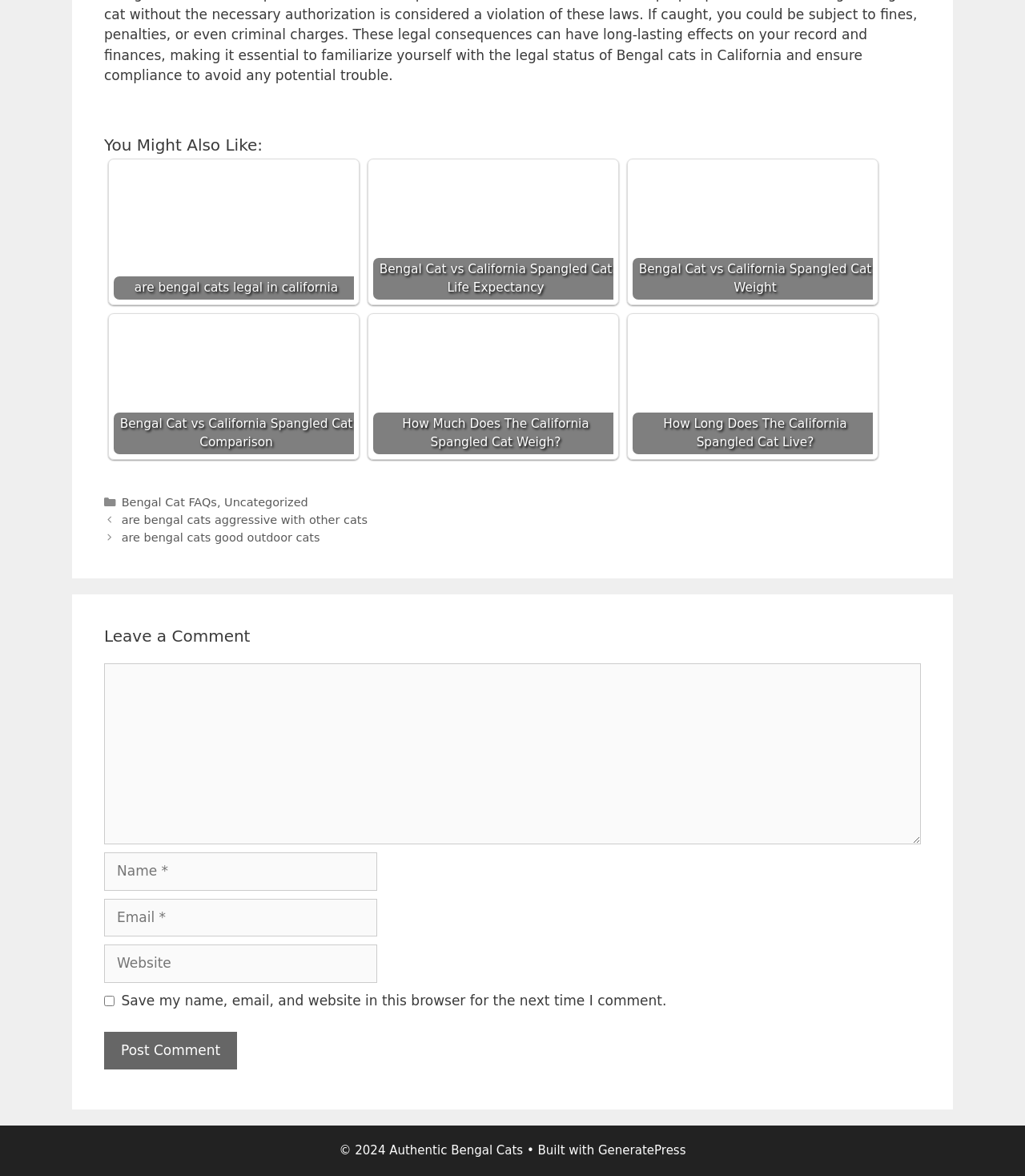Determine the bounding box coordinates of the element that should be clicked to execute the following command: "Click on 'GeneratePress'".

[0.584, 0.972, 0.669, 0.985]